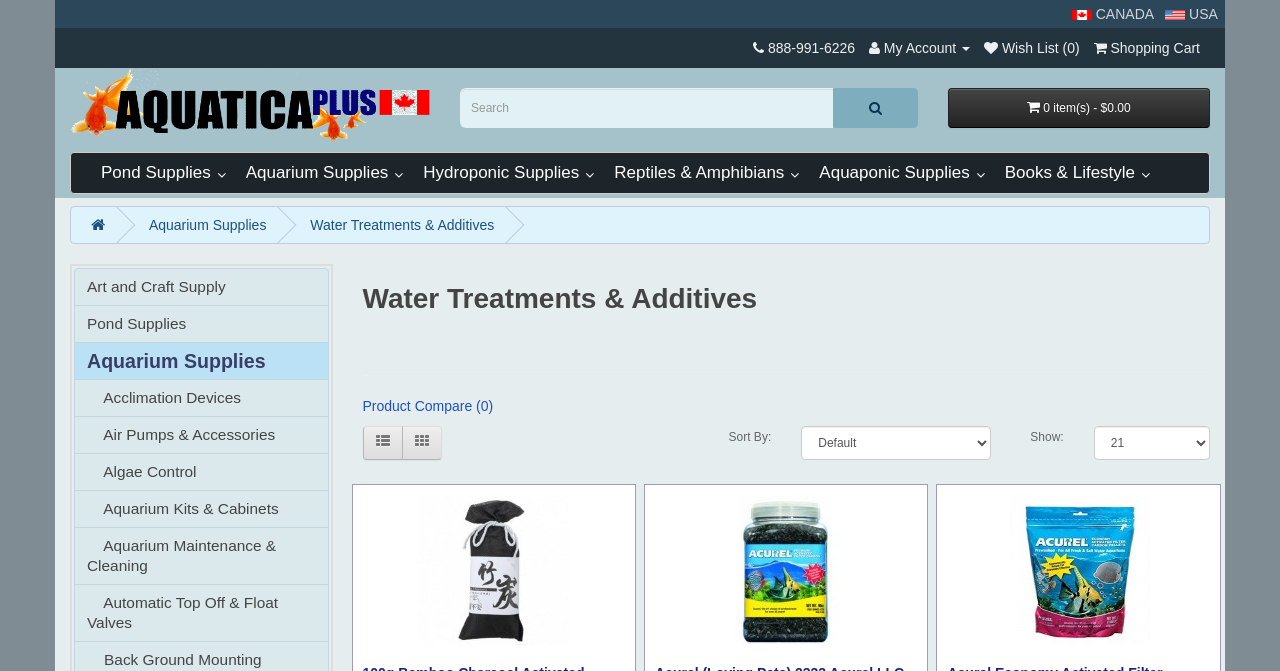Pinpoint the bounding box coordinates of the clickable area necessary to execute the following instruction: "Go to Pond Supplies". The coordinates should be given as four float numbers between 0 and 1, namely [left, top, right, bottom].

[0.067, 0.228, 0.18, 0.288]